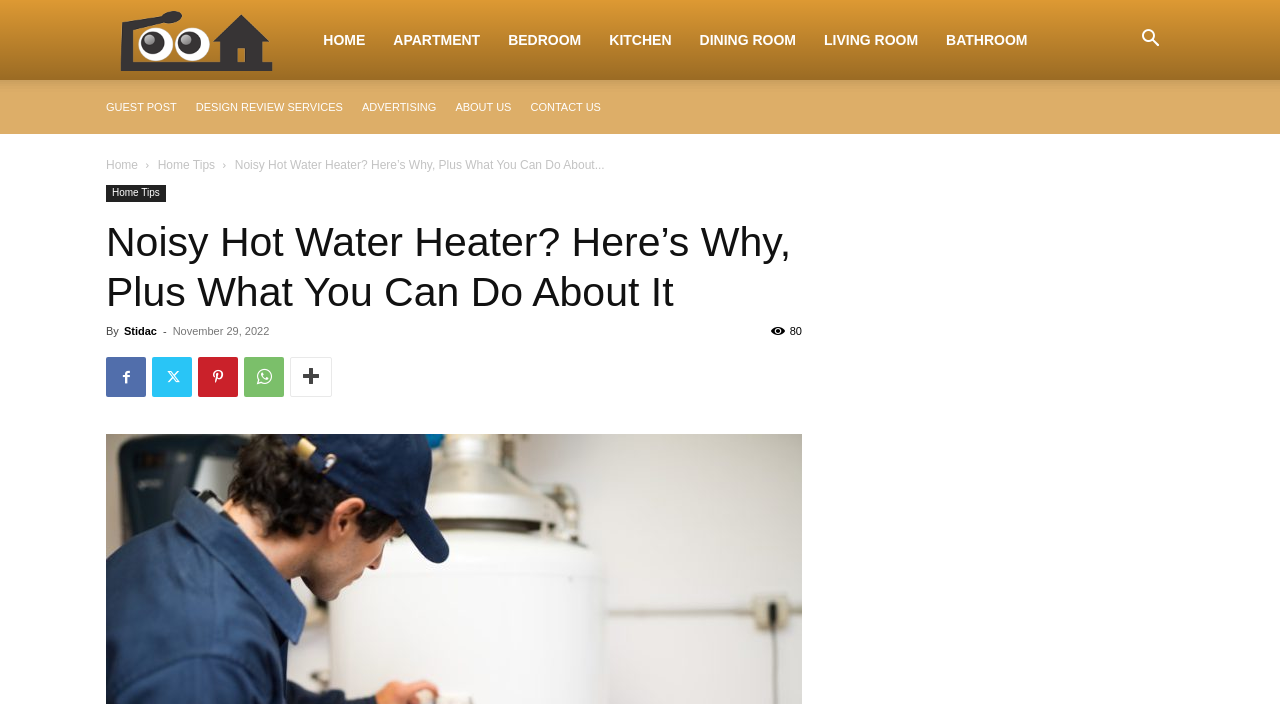Please determine the bounding box coordinates of the clickable area required to carry out the following instruction: "Read the article about noisy hot water heater". The coordinates must be four float numbers between 0 and 1, represented as [left, top, right, bottom].

[0.183, 0.224, 0.472, 0.244]